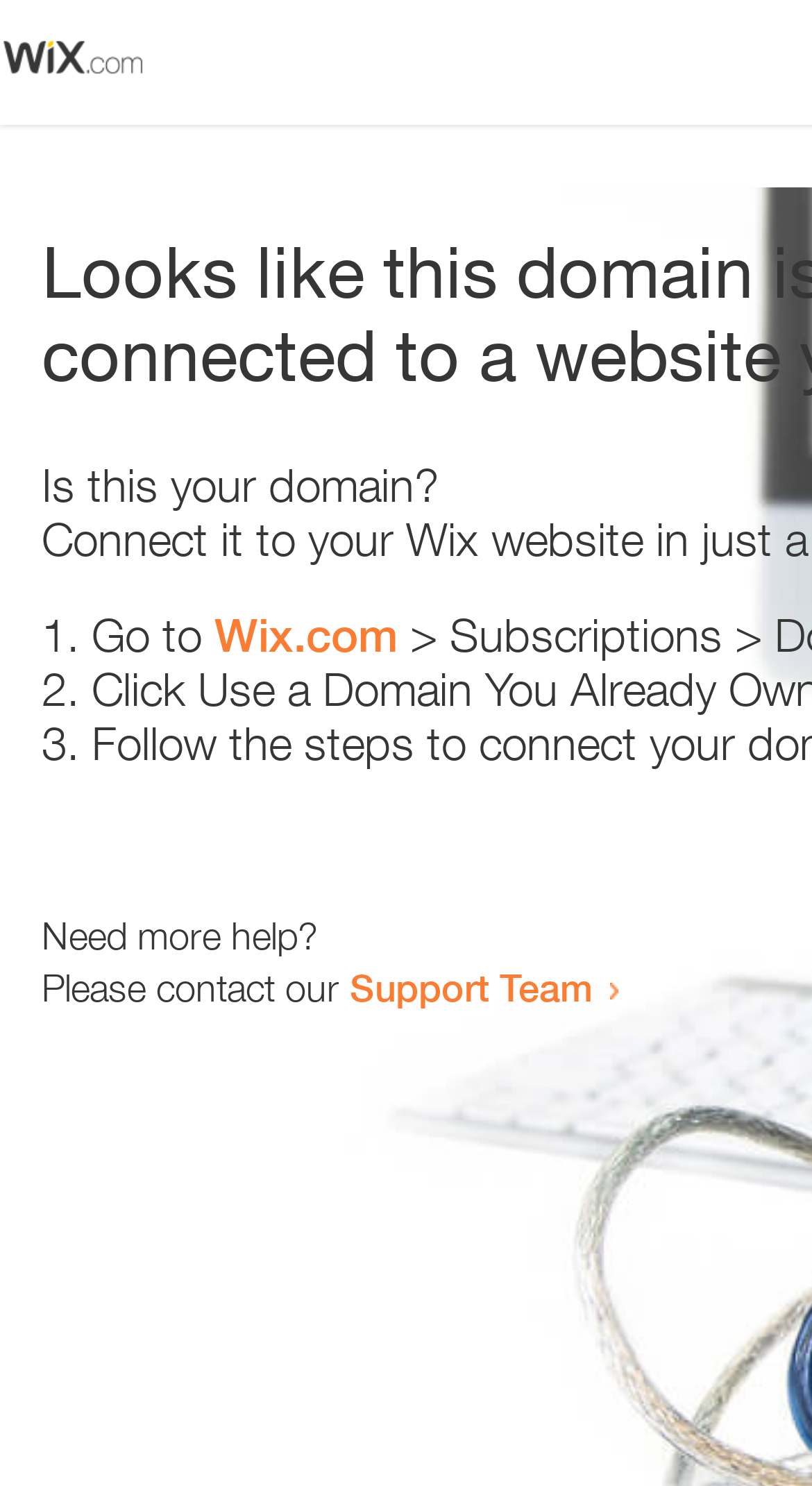Please provide the main heading of the webpage content.

Looks like this domain isn't
connected to a website yet